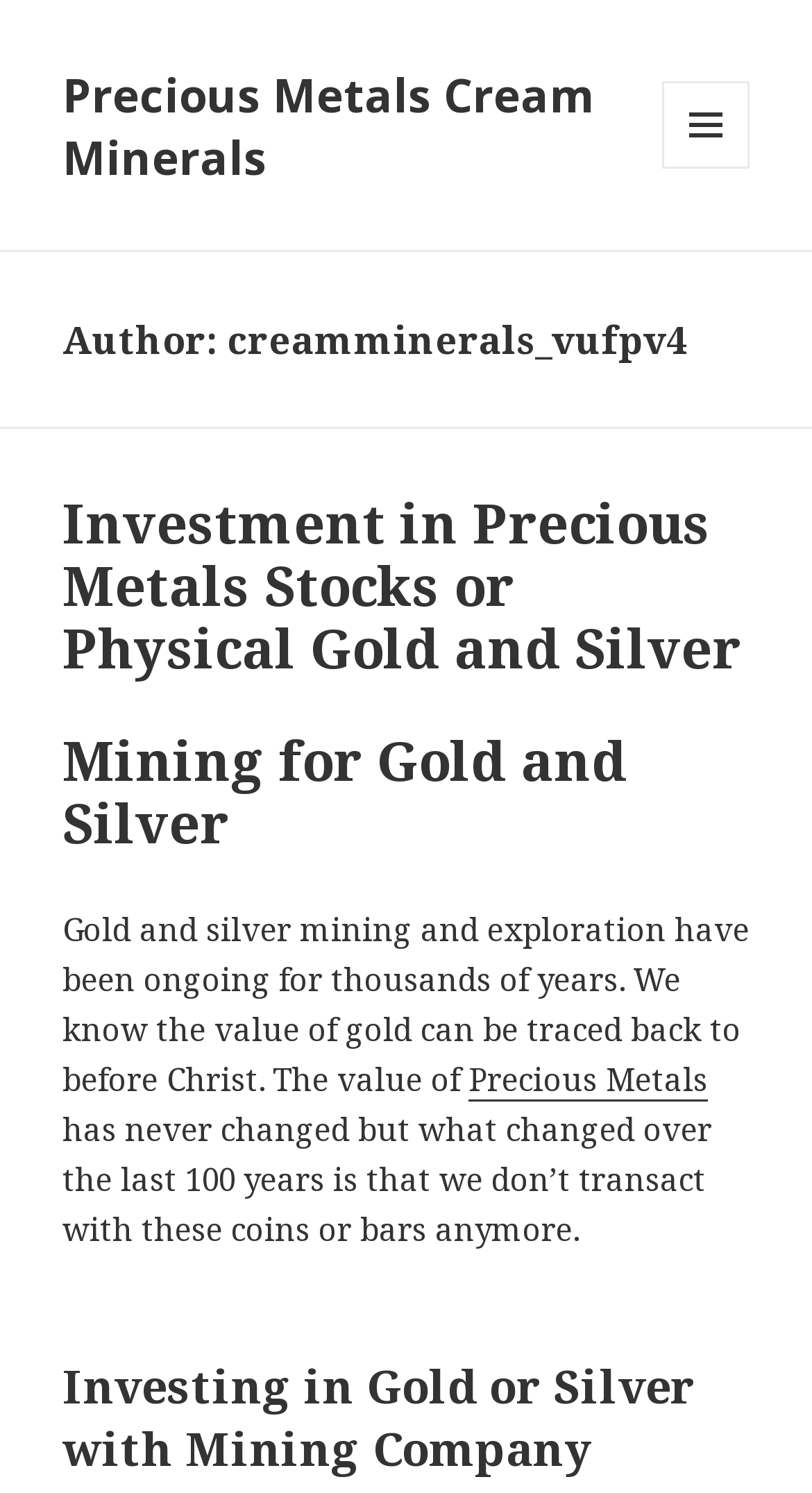Give a complete and precise description of the webpage's appearance.

The webpage is about Precious Metals Cream Minerals, with a prominent link at the top-left corner displaying the same title. On the top-right corner, there is a button labeled "MENU AND WIDGETS" that is not expanded.

Below the title link, there is a header section that spans the entire width of the page. Within this section, there are three headings. The first heading, "Author: creamminerals_vufpv4", is located at the top-left of the header section. The second heading, "Investment in Precious Metals Stocks or Physical Gold and Silver", is positioned below the author heading, and it has a corresponding link with the same text. The third heading, "Mining for Gold and Silver", is located below the investment heading.

Following the mining heading, there is a block of static text that discusses the history and value of gold and silver. This text is positioned below the mining heading and spans most of the width of the page. Within this text, there is a link to "Precious Metals" located near the right edge of the text block. The text continues below the link, discussing how the way people transact with gold and silver has changed over the last 100 years.